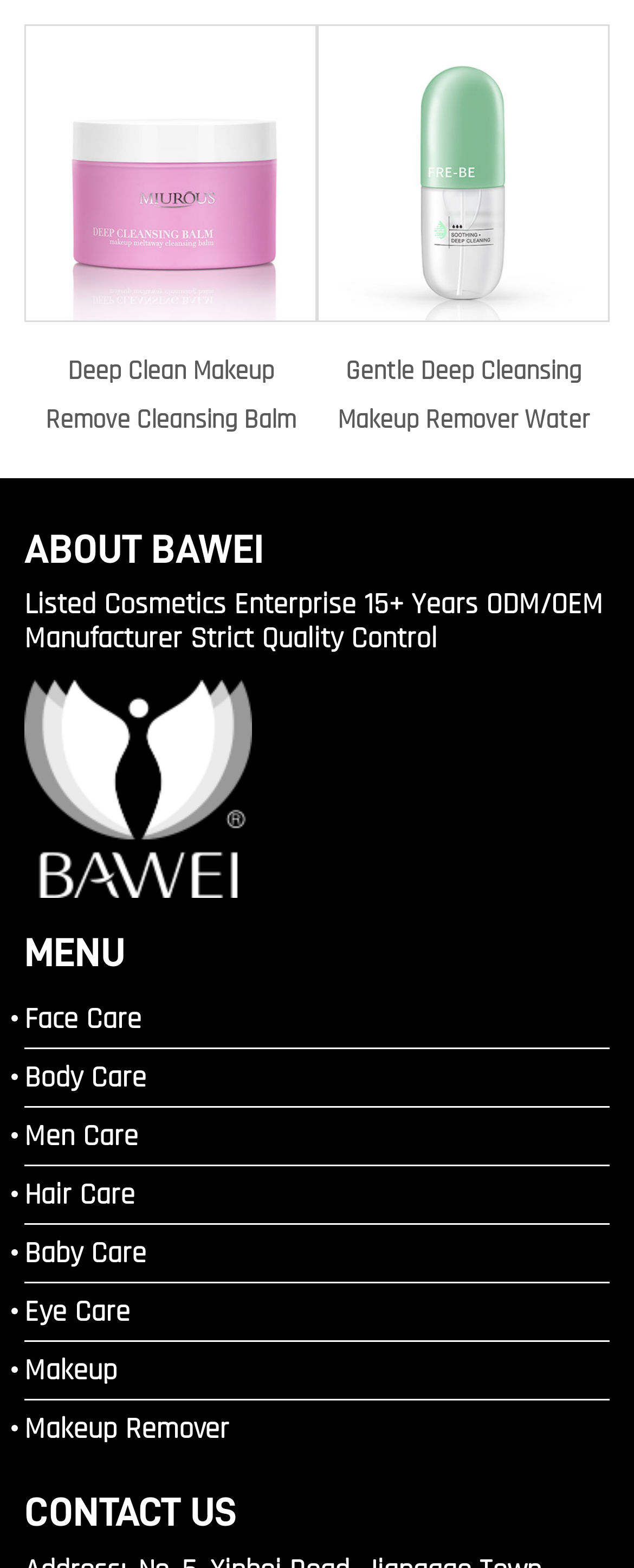How many navigation links are available?
Provide a concise answer using a single word or phrase based on the image.

3